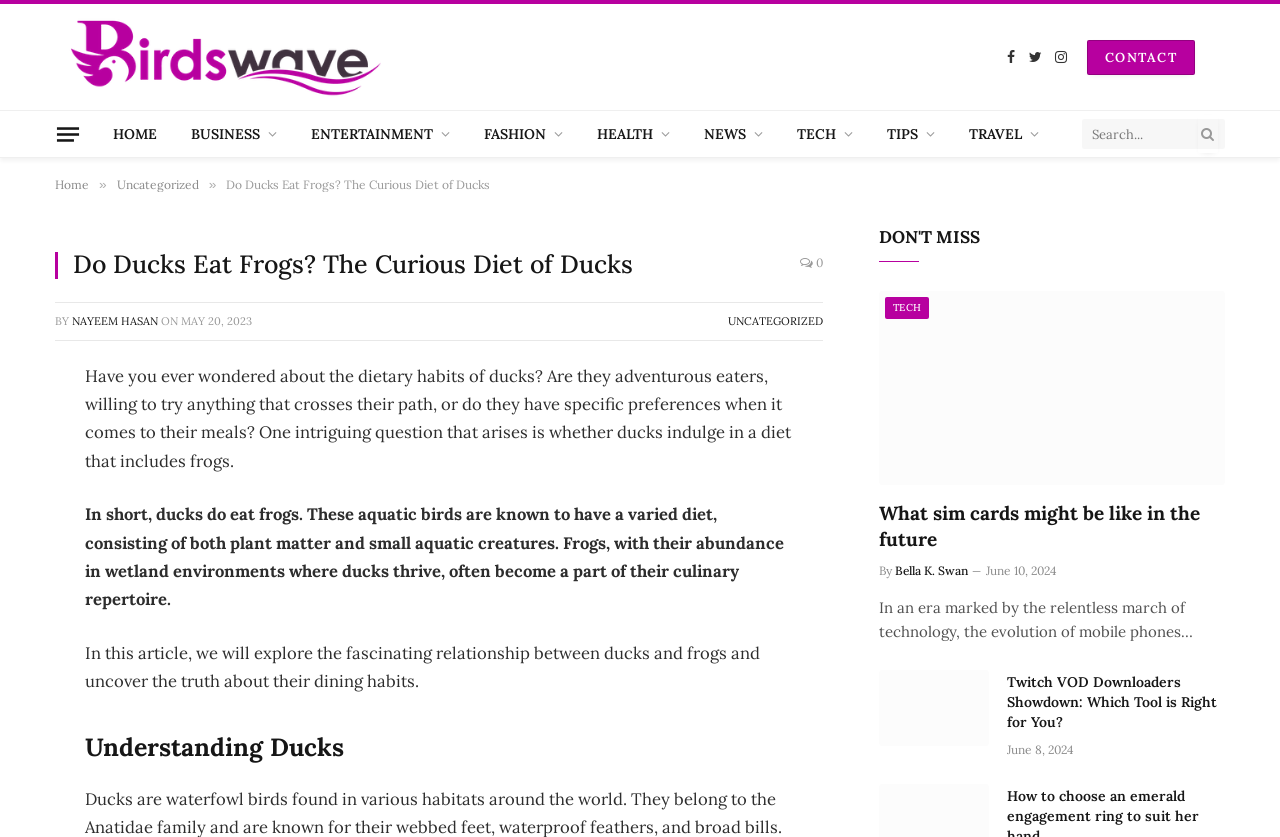Indicate the bounding box coordinates of the clickable region to achieve the following instruction: "Read the article about ducks eating frogs."

[0.067, 0.436, 0.618, 0.563]